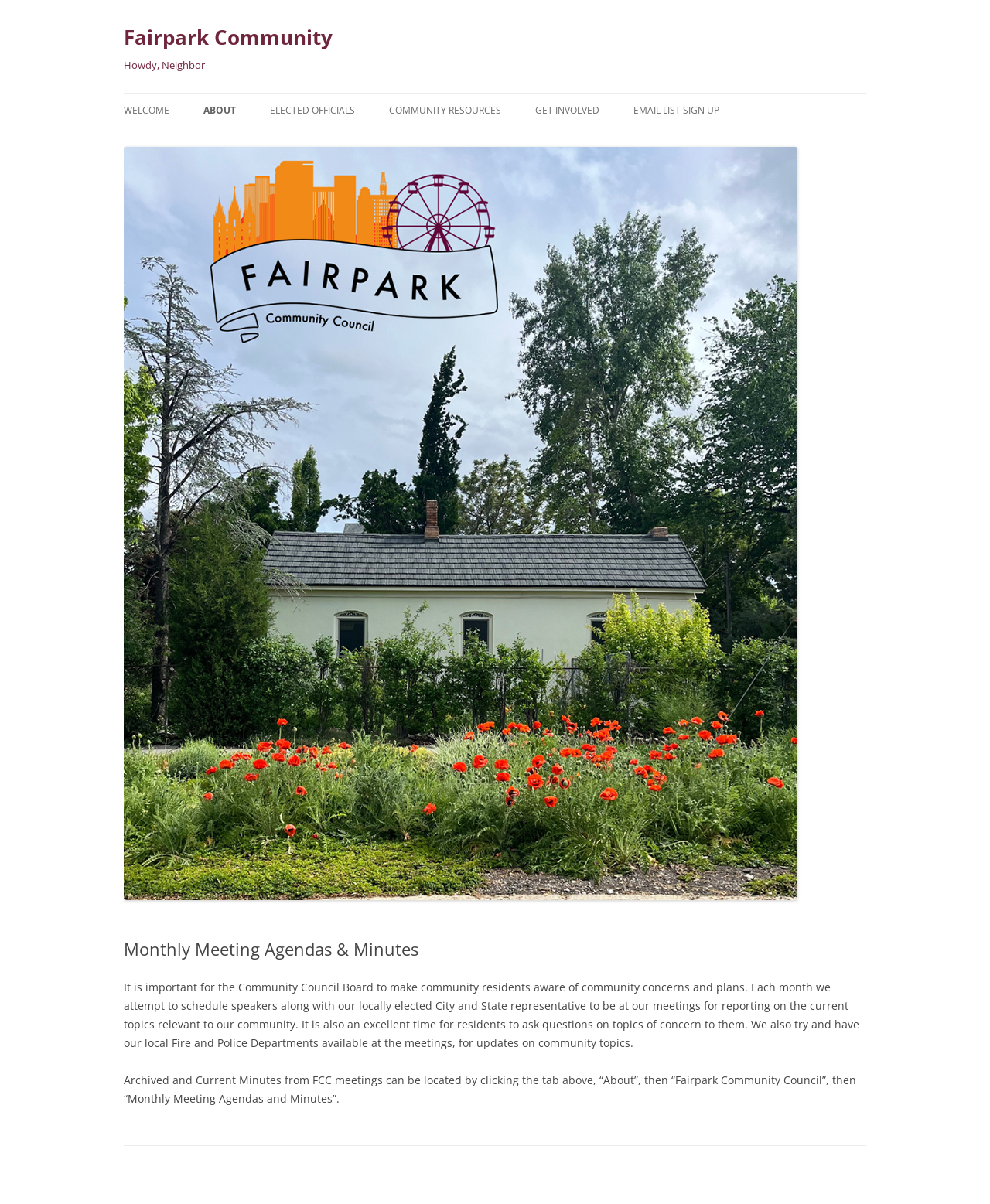Present a detailed account of what is displayed on the webpage.

The webpage is about the Fairpark Community, a community council that provides information and resources to its residents. At the top of the page, there is a heading with the community's name, followed by a link to the community's website. Below this, there is a heading that reads "Howdy, Neighbor".

The main navigation menu is located on the left side of the page, with links to various sections such as "WELCOME", "ABOUT", "BYLAWS", "CONTACT", and "MONTHLY MEETING AGENDAS & MINUTES". These links are arranged vertically, with the "WELCOME" link at the top and the "MONTHLY MEETING AGENDAS & MINUTES" link at the bottom.

To the right of the navigation menu, there are several sections of links, including "FAIRPARK COMMUNITY COUNCIL BOARD", "NEWS", "THE GAZETTE", and "ARCHIVED ISSUES". These sections are arranged horizontally, with the "FAIRPARK COMMUNITY COUNCIL BOARD" section at the top and the "ARCHIVED ISSUES" section at the bottom.

Below these sections, there is a paragraph of text that explains the purpose of the community council board meetings, which is to inform residents about community concerns and plans. The text also mentions that residents can ask questions and that local fire and police departments are often present at the meetings.

Further down the page, there is another paragraph of text that provides instructions on how to access archived and current minutes from the community council meetings.

At the very bottom of the page, there is a link to the community's email list sign-up and a link to the community's website, accompanied by a small image of the community's logo.